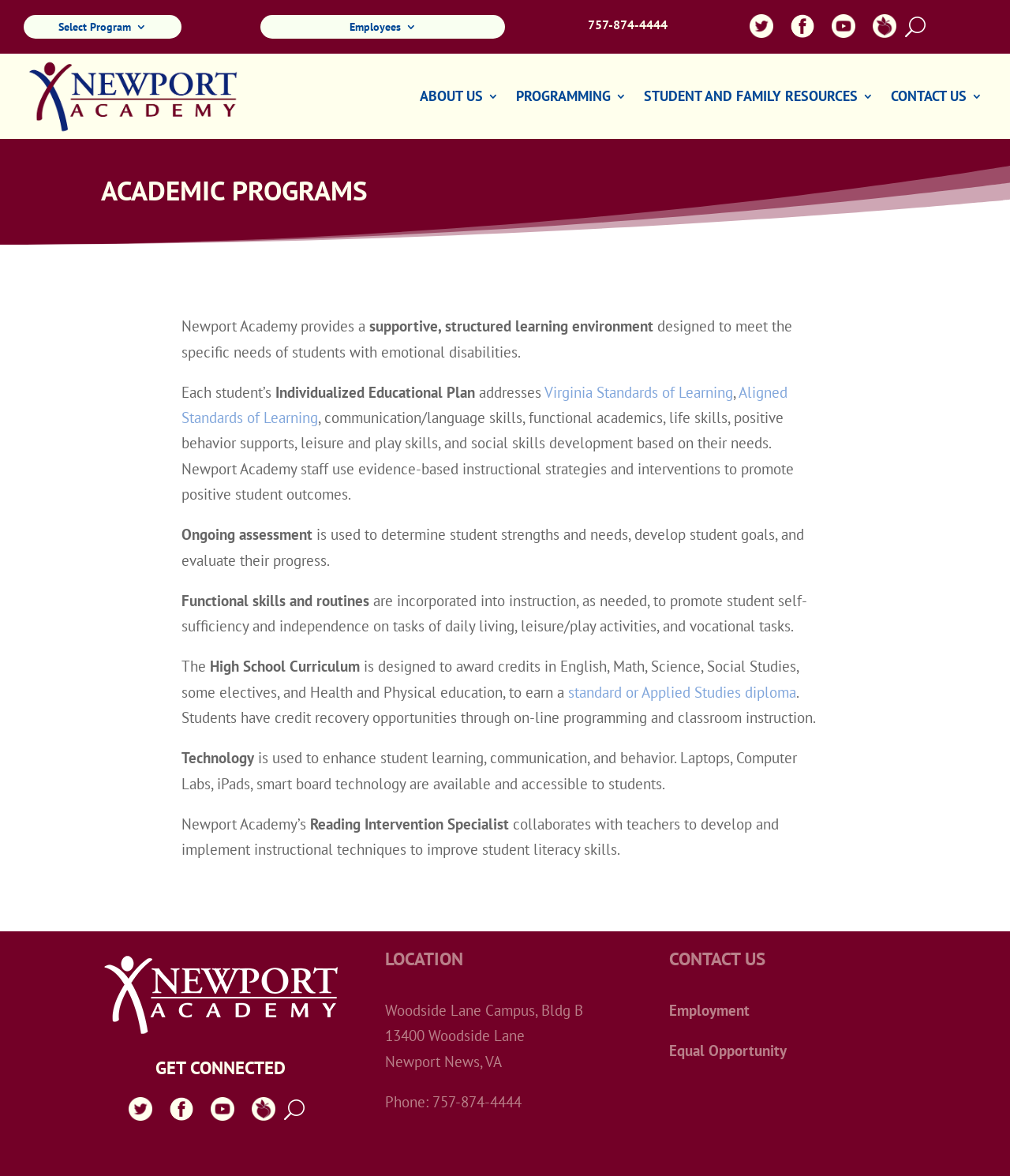What is the purpose of the Reading Intervention Specialist at Newport Academy?
Using the image as a reference, give a one-word or short phrase answer.

to improve student literacy skills